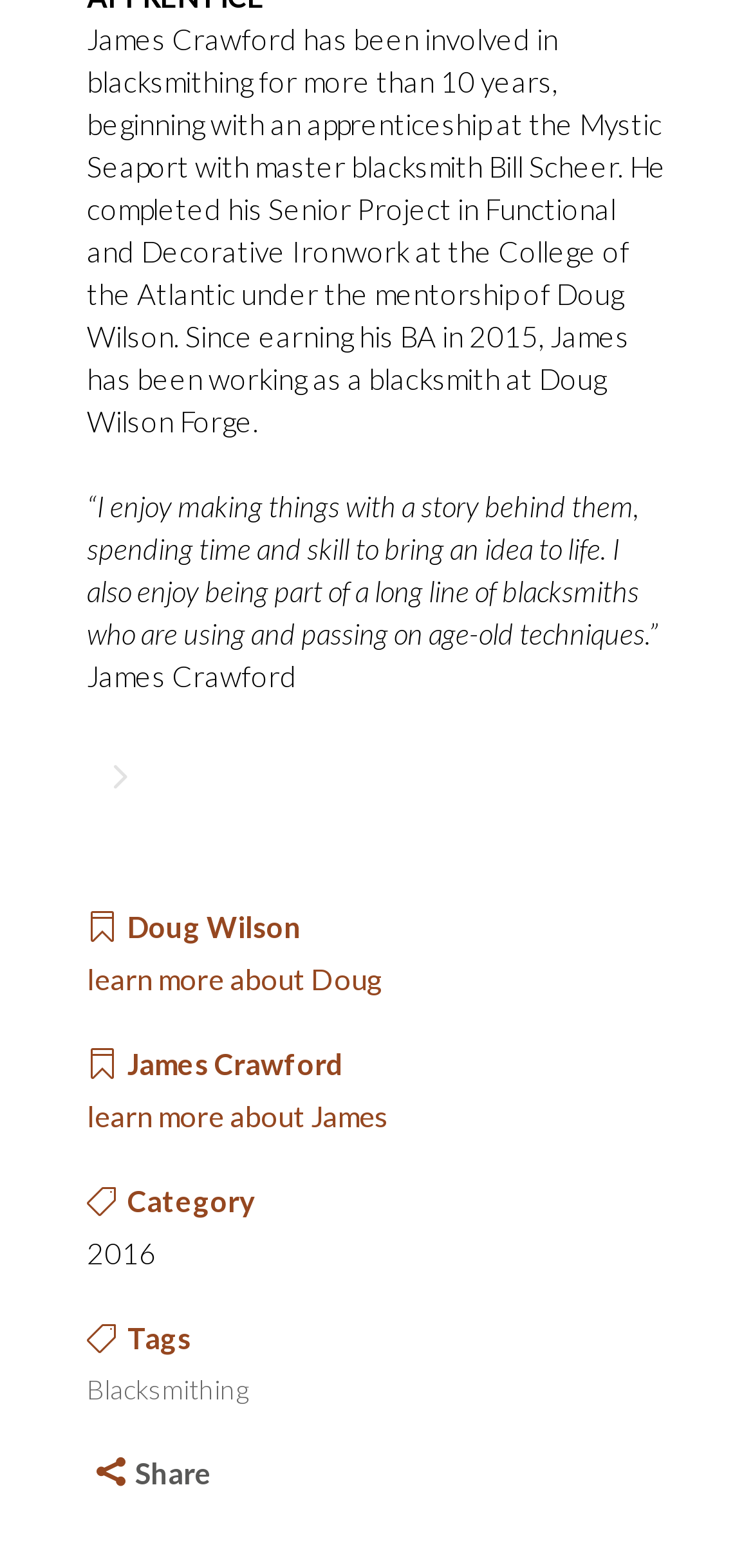Based on the description "learn more about James", find the bounding box of the specified UI element.

[0.115, 0.701, 0.515, 0.723]